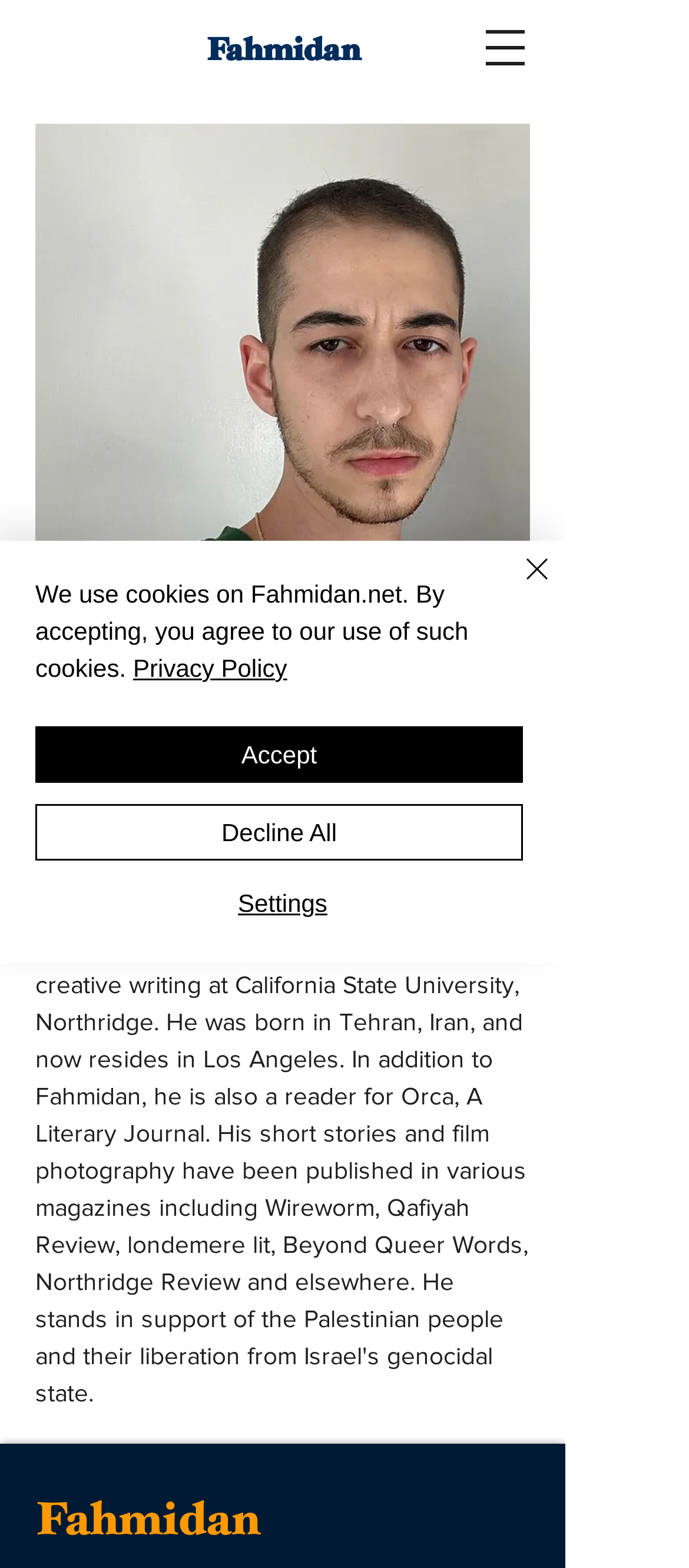Locate the bounding box coordinates of the area you need to click to fulfill this instruction: 'Open navigation menu'. The coordinates must be in the form of four float numbers ranging from 0 to 1: [left, top, right, bottom].

[0.695, 0.014, 0.769, 0.047]